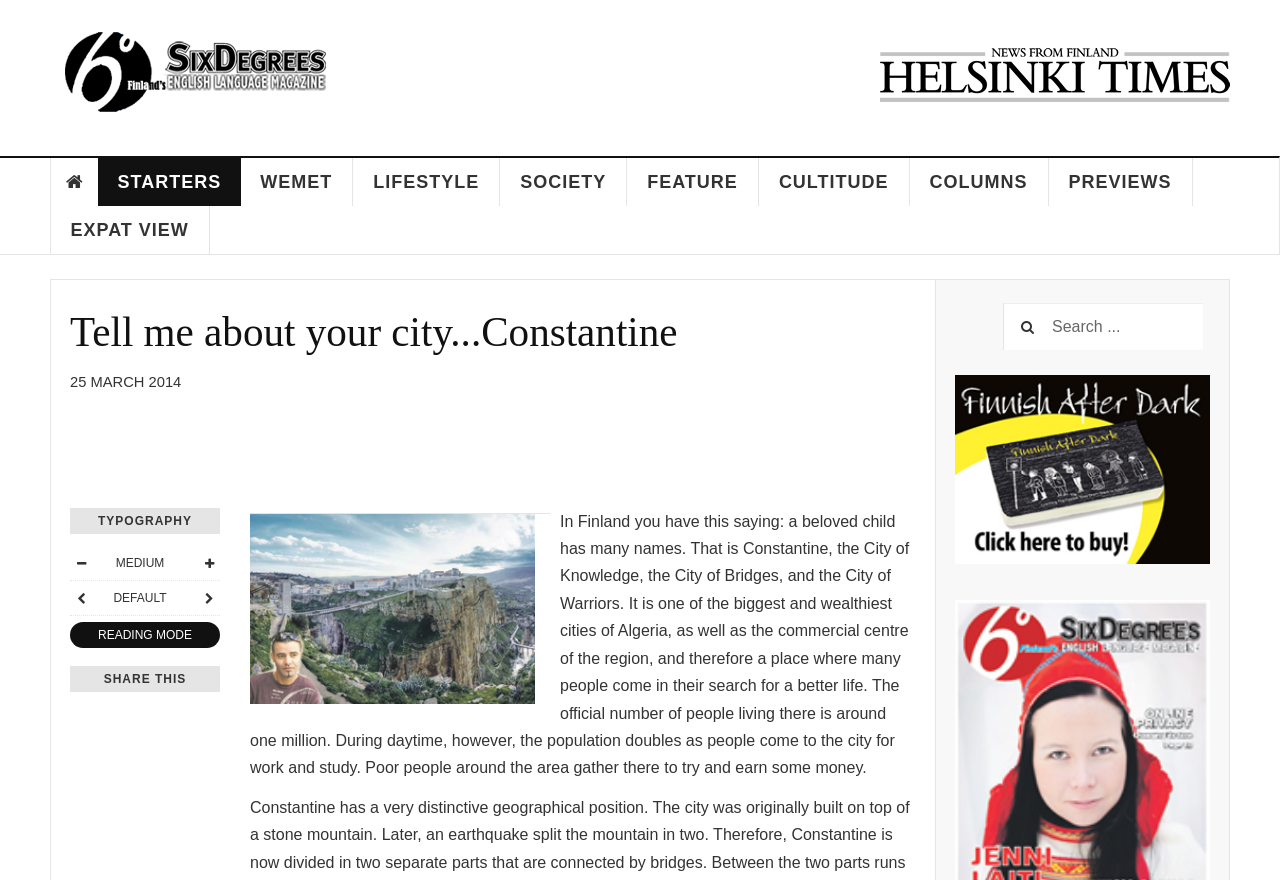Determine and generate the text content of the webpage's headline.

Tell me about your city...Constantine